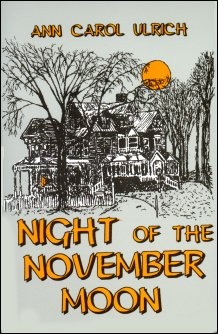Provide a comprehensive description of the image.

The image features the book cover of "Night of the November Moon" by Ann Carol Ulrich. The design showcases a hauntingly beautiful illustration of a house surrounded by bare trees, evoking a sense of intrigue and mystery. Above the house, an orange moon casts a warm glow, setting a captivating atmosphere that complements the book's theme. The title is prominently displayed in bold orange letters at the bottom, with "NIGHT OF THE" arching above "NOVEMBER MOON," creating a striking visual that attracts the reader's attention. This cover is indicative of the romantic suspense genre, hinting at an engaging and suspenseful story waiting within its pages.